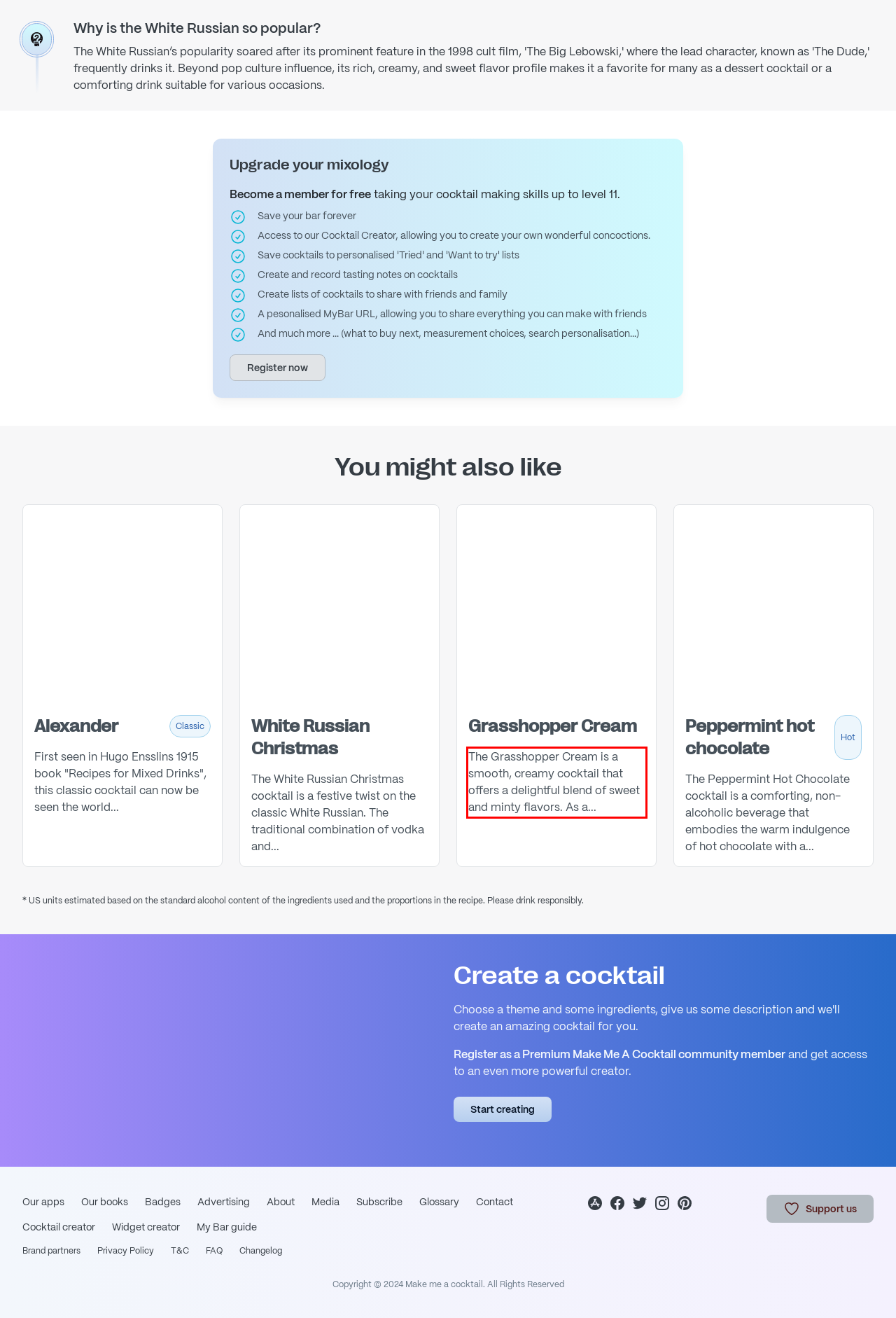You have a screenshot of a webpage, and there is a red bounding box around a UI element. Utilize OCR to extract the text within this red bounding box.

The Grasshopper Cream is a smooth, creamy cocktail that offers a delightful blend of sweet and minty flavors. As a...